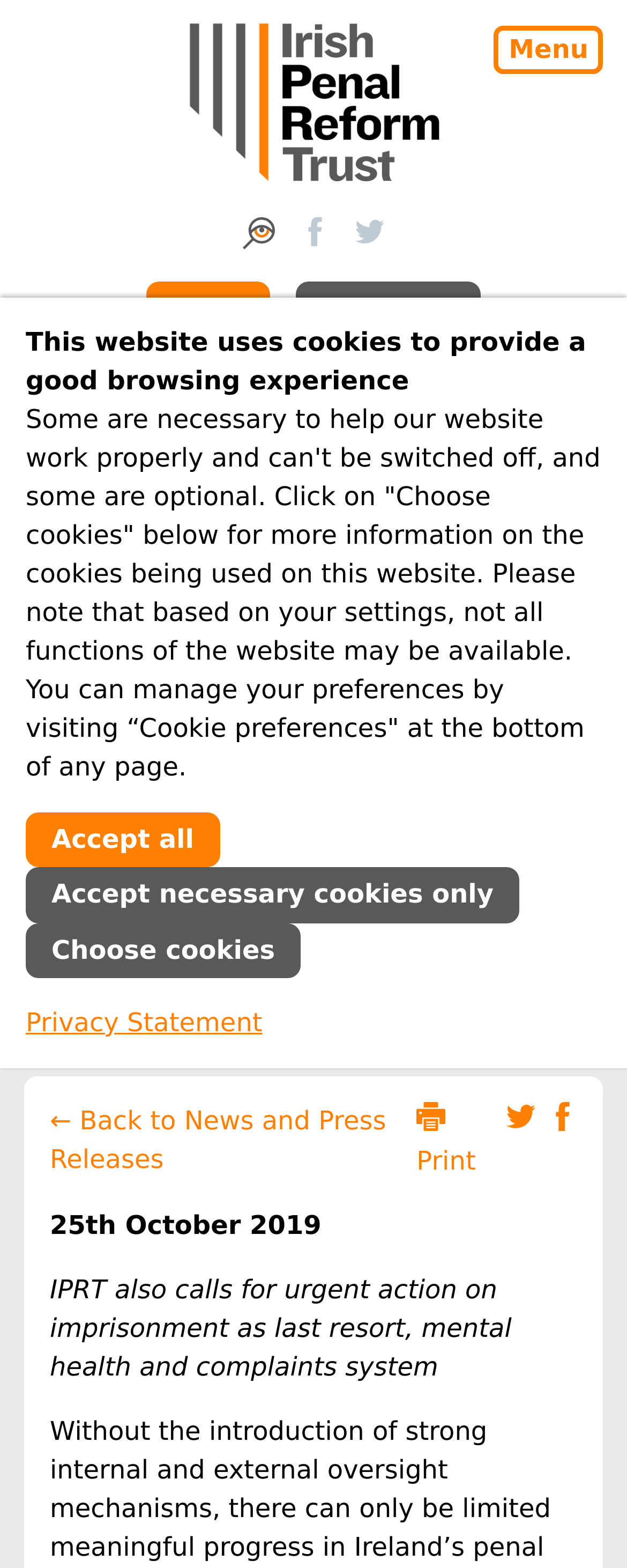Answer the question below using just one word or a short phrase: 
What social media platforms can users share the article on?

Twitter and Facebook